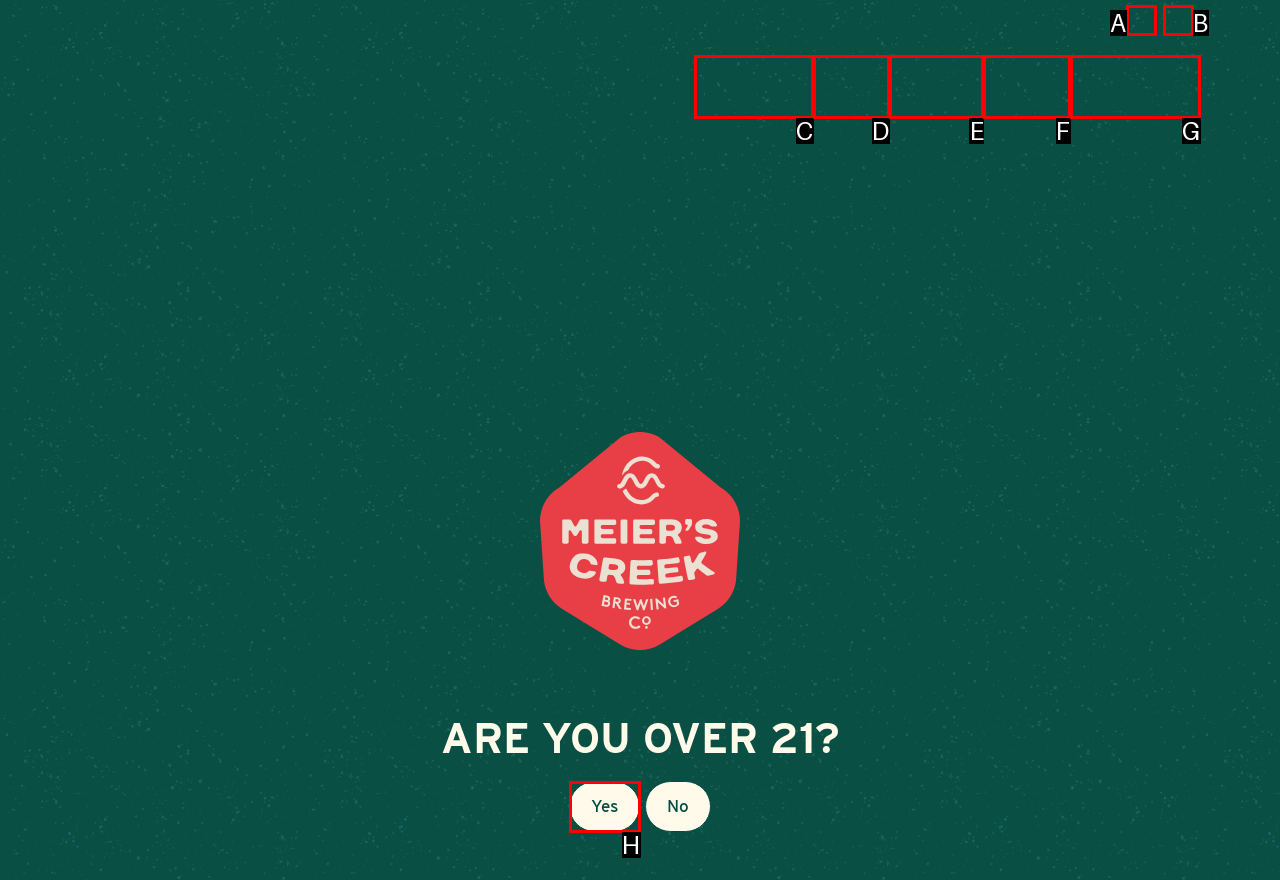Select the correct option based on the description: Order Food
Answer directly with the option’s letter.

G